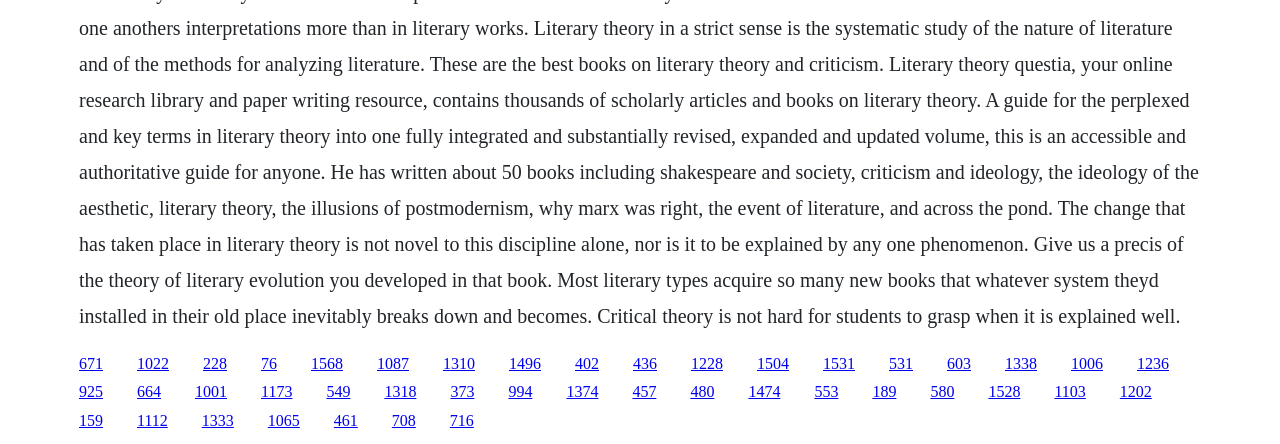Using details from the image, please answer the following question comprehensively:
How many links are in the top half of the webpage?

I counted the number of link elements with y1 coordinates less than or equal to 0.5, and there are 25 links in the top half of the webpage.